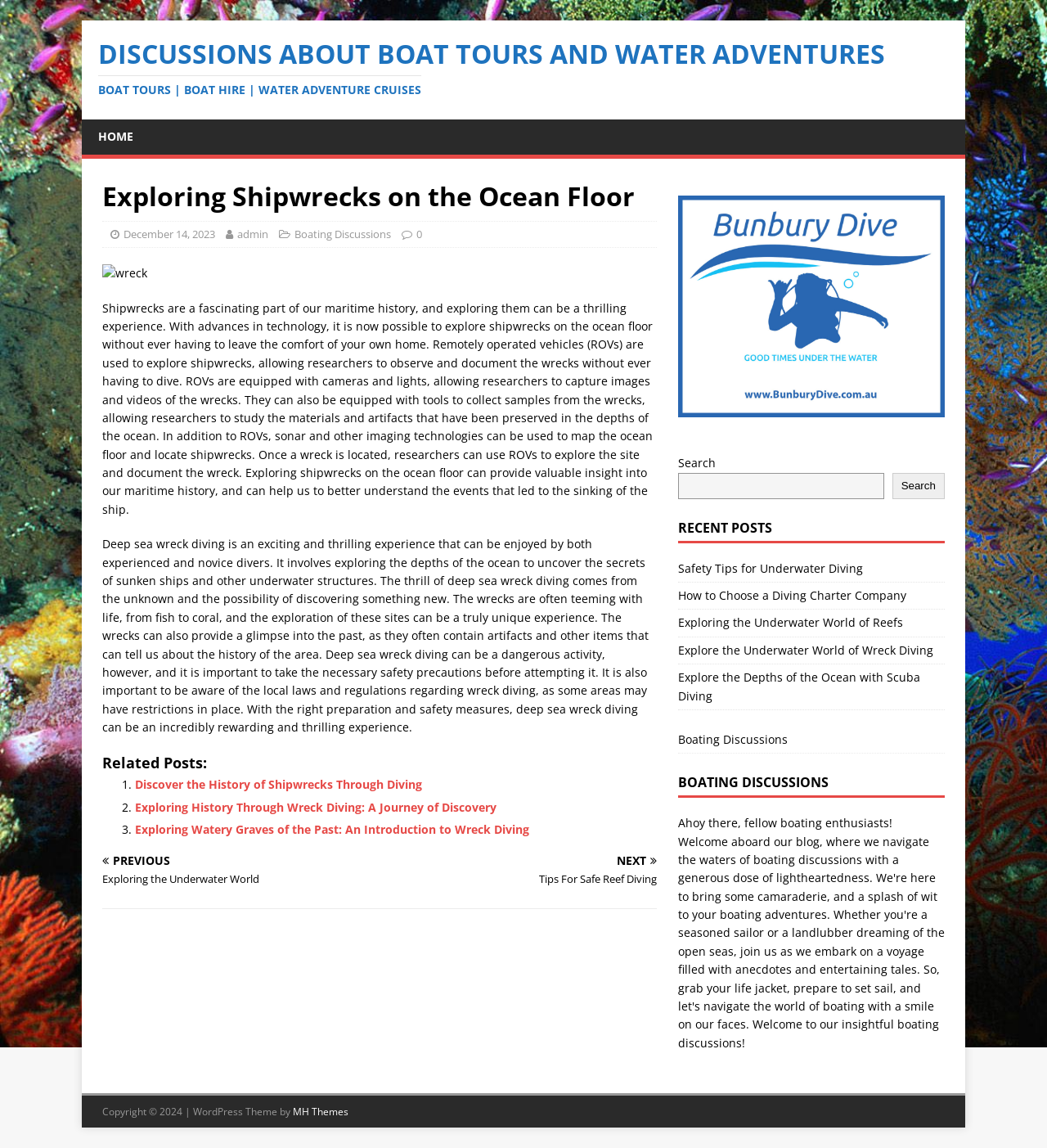Locate the bounding box coordinates of the area where you should click to accomplish the instruction: "Read the article 'Exploring Shipwrecks on the Ocean Floor'".

[0.098, 0.261, 0.623, 0.45]